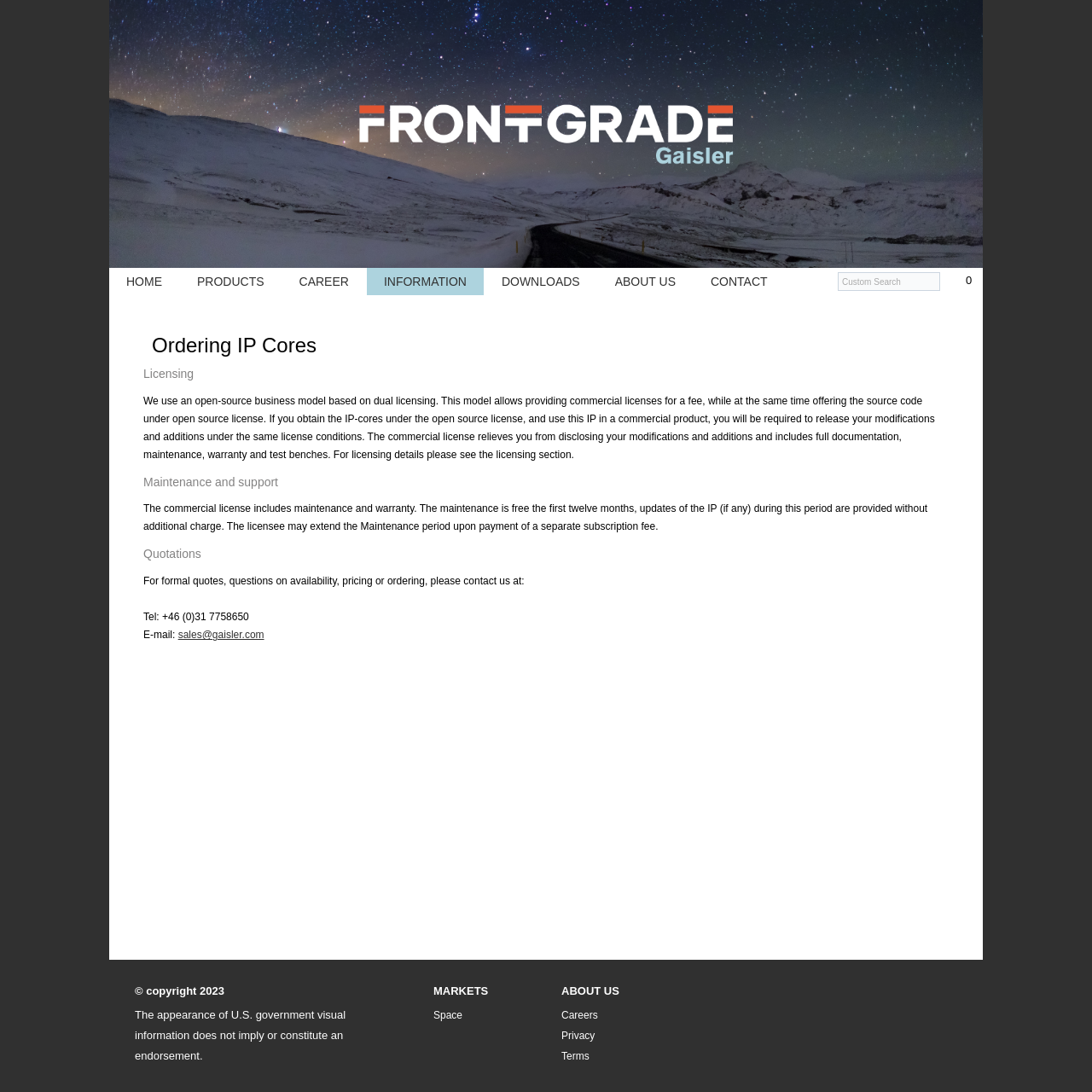Determine the bounding box for the UI element described here: "About Us".

[0.547, 0.245, 0.634, 0.27]